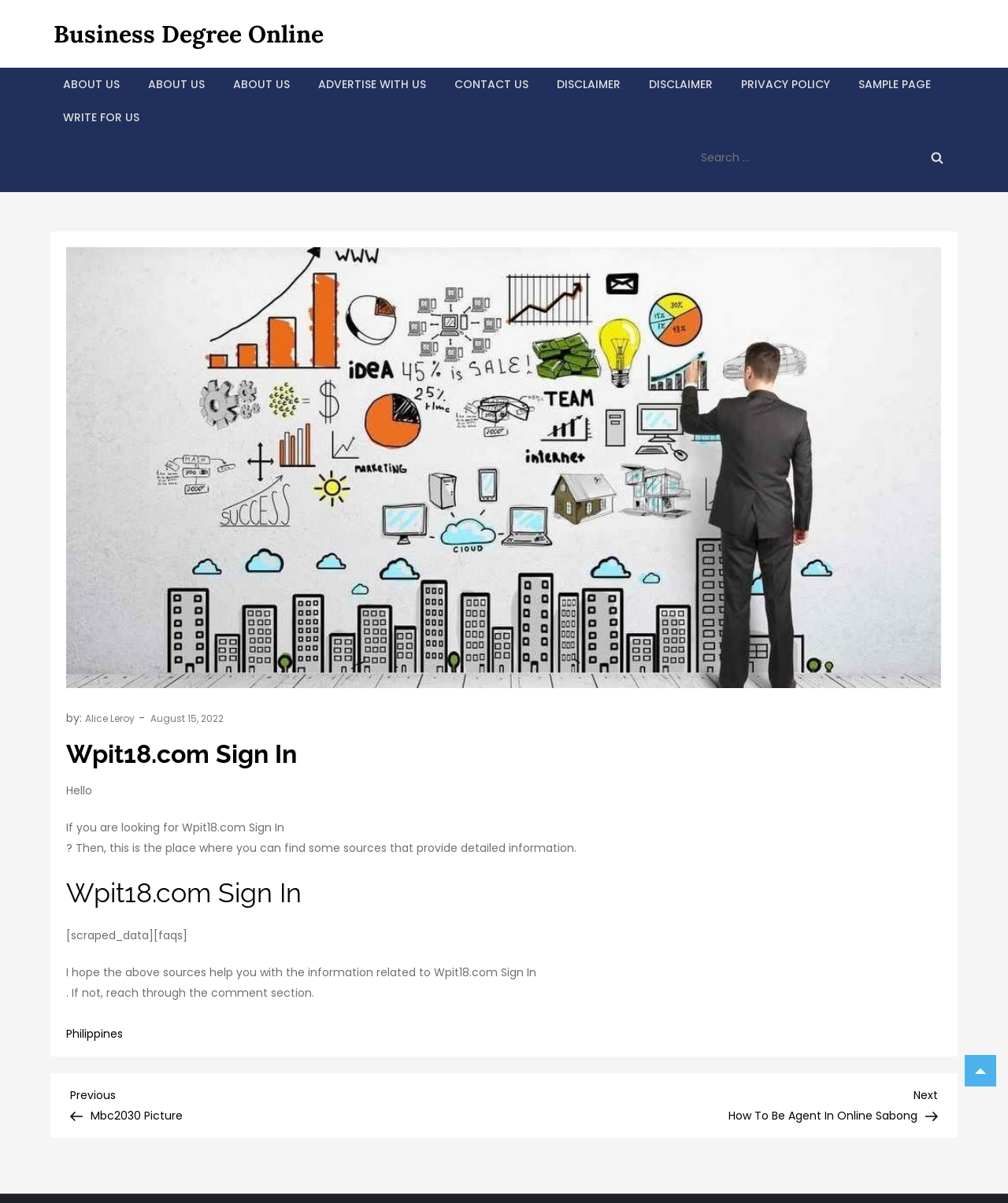What is the date of the article?
Answer with a single word or phrase by referring to the visual content.

August 15, 2022